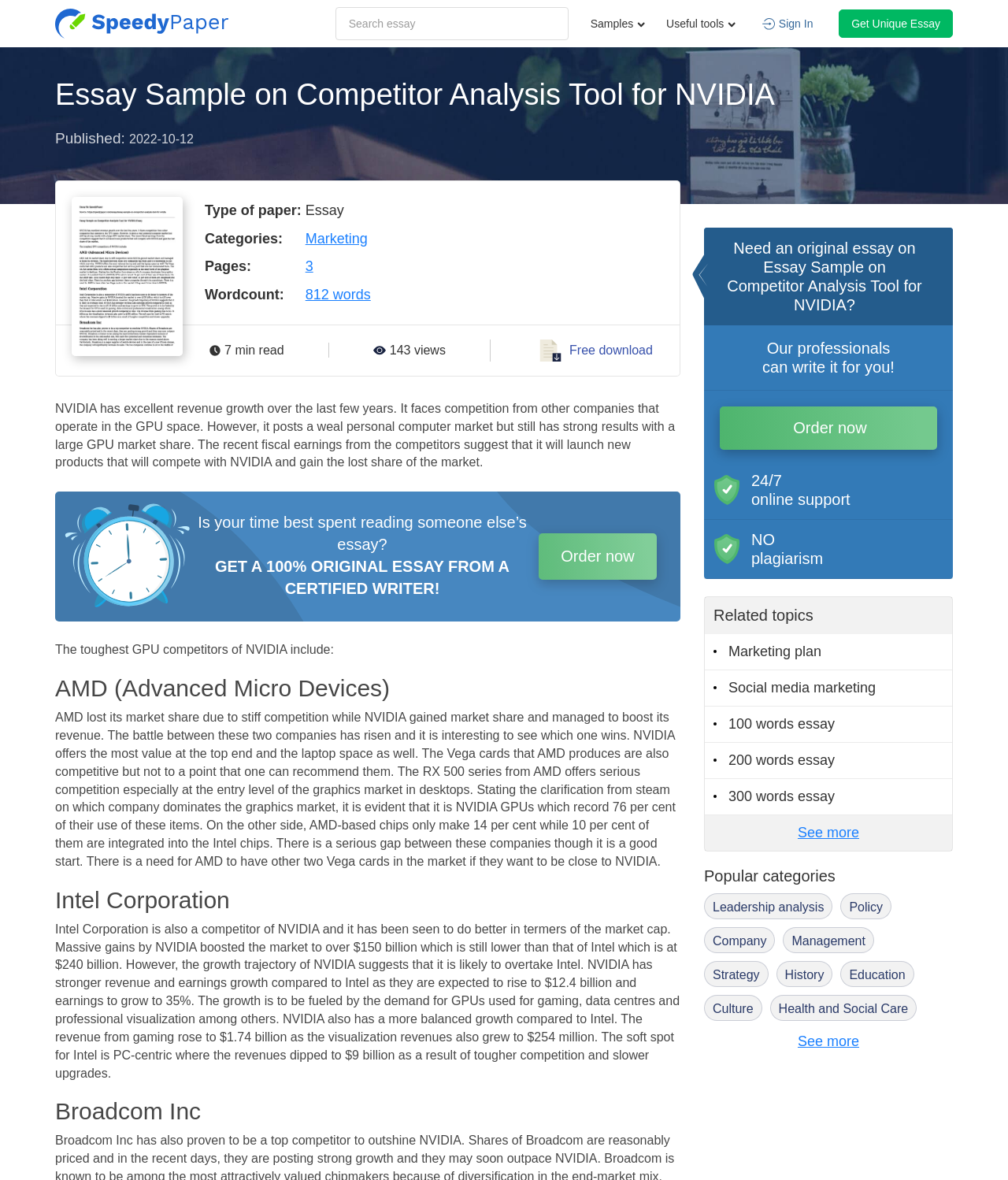Give a one-word or short phrase answer to this question: 
What is the estimated time to read the essay sample?

7 min